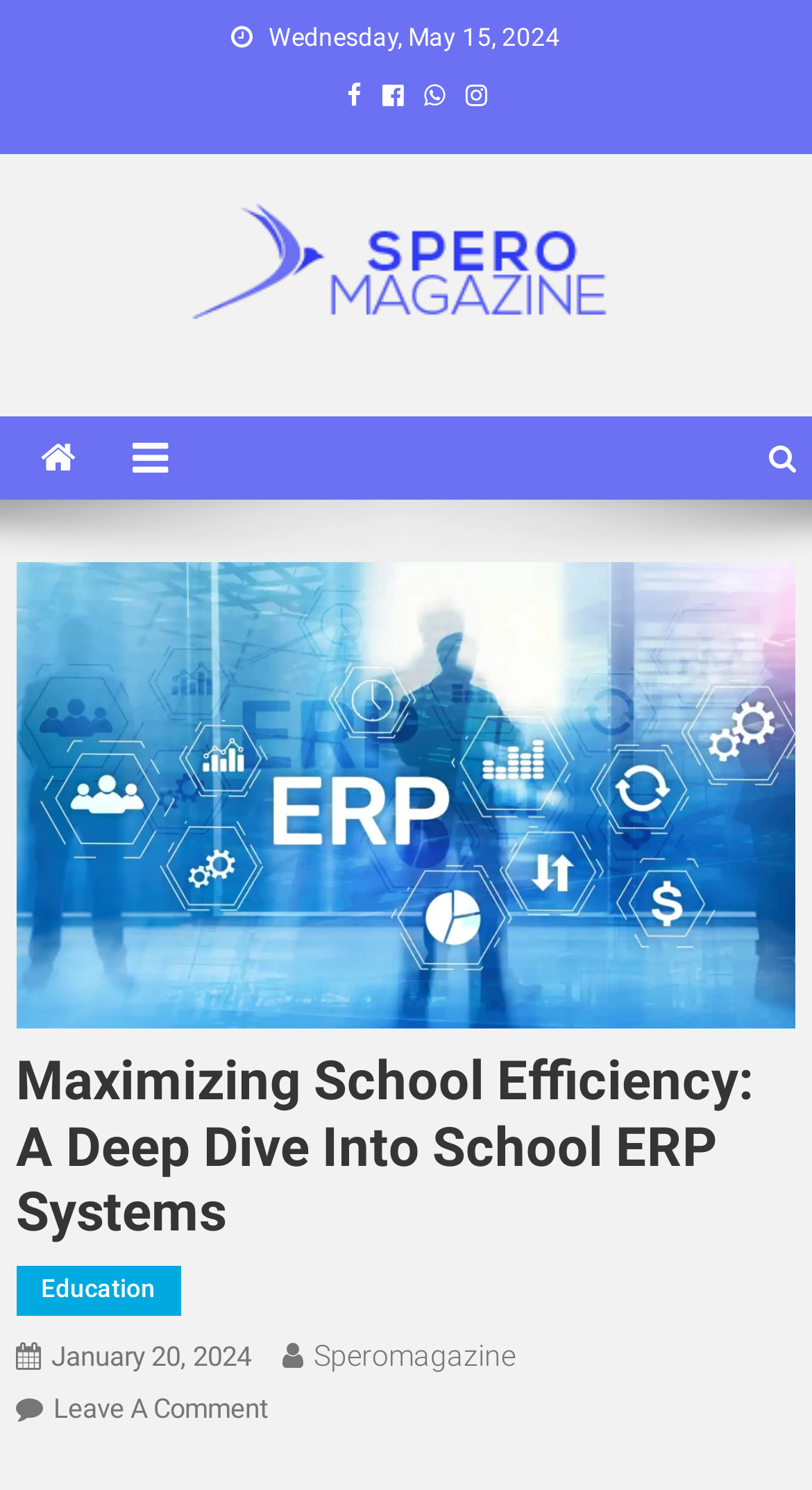What is the name of the magazine?
Based on the image, provide a one-word or brief-phrase response.

Spero Magazine